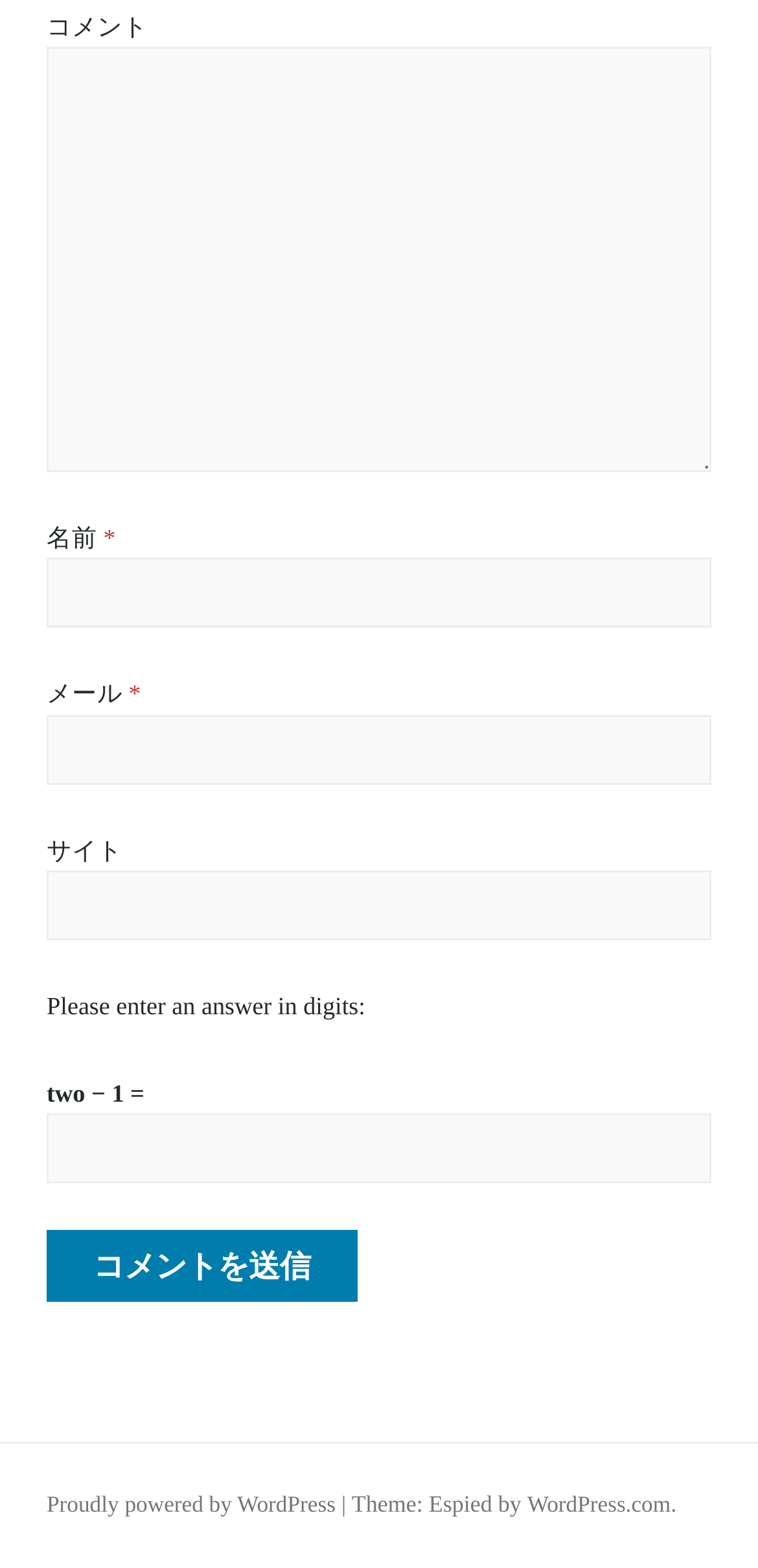Provide your answer in a single word or phrase: 
What is the theme of the website?

Espied